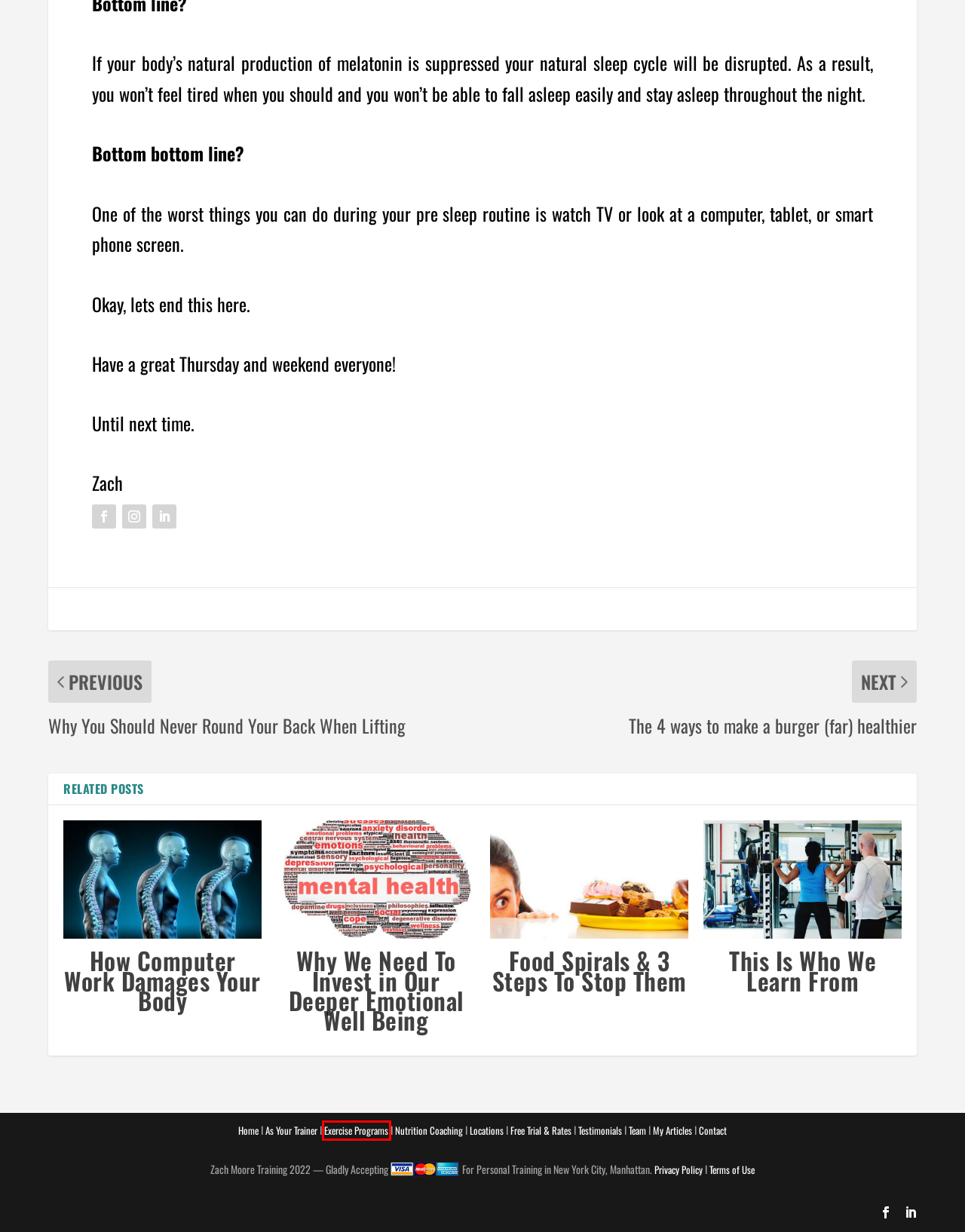You have received a screenshot of a webpage with a red bounding box indicating a UI element. Please determine the most fitting webpage description that matches the new webpage after clicking on the indicated element. The choices are:
A. How Computer Work Damages Your Body | Zach Moore Training
B. Zach Moore Training – Zach Moore
C. This Is Who We Learn From | Zach Moore Training
D. Why We Need To Invest in Our Deeper Emotional Well Being | Zach Moore Training
E. Contact Zach | Zach Moore Training
F. Food Spirals & 3 Steps To Stop Them | Zach Moore Training
G. Exercise Programs | Zach Moore Training
H. Testimonials | Zach Moore Training

G